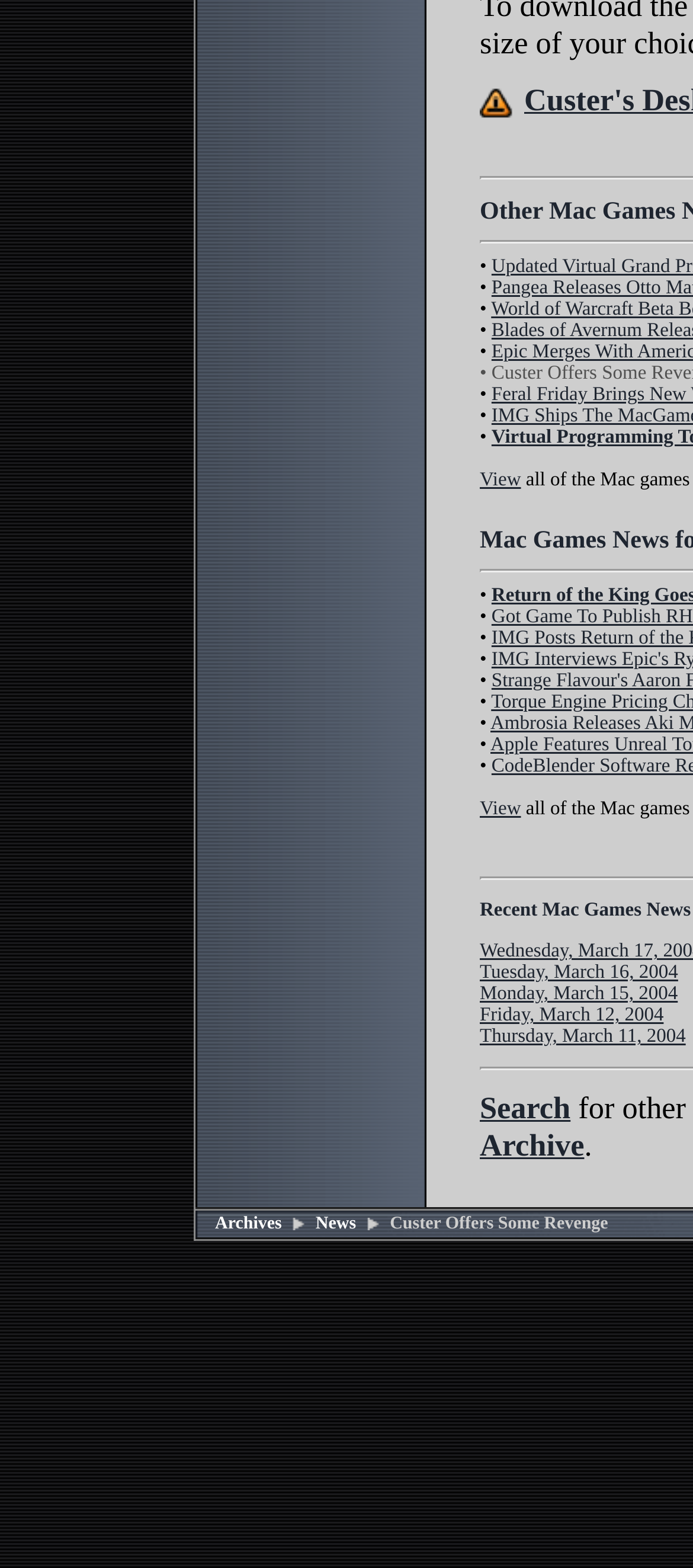What is the date of the latest article?
Using the image, give a concise answer in the form of a single word or short phrase.

Tuesday, March 16, 2004